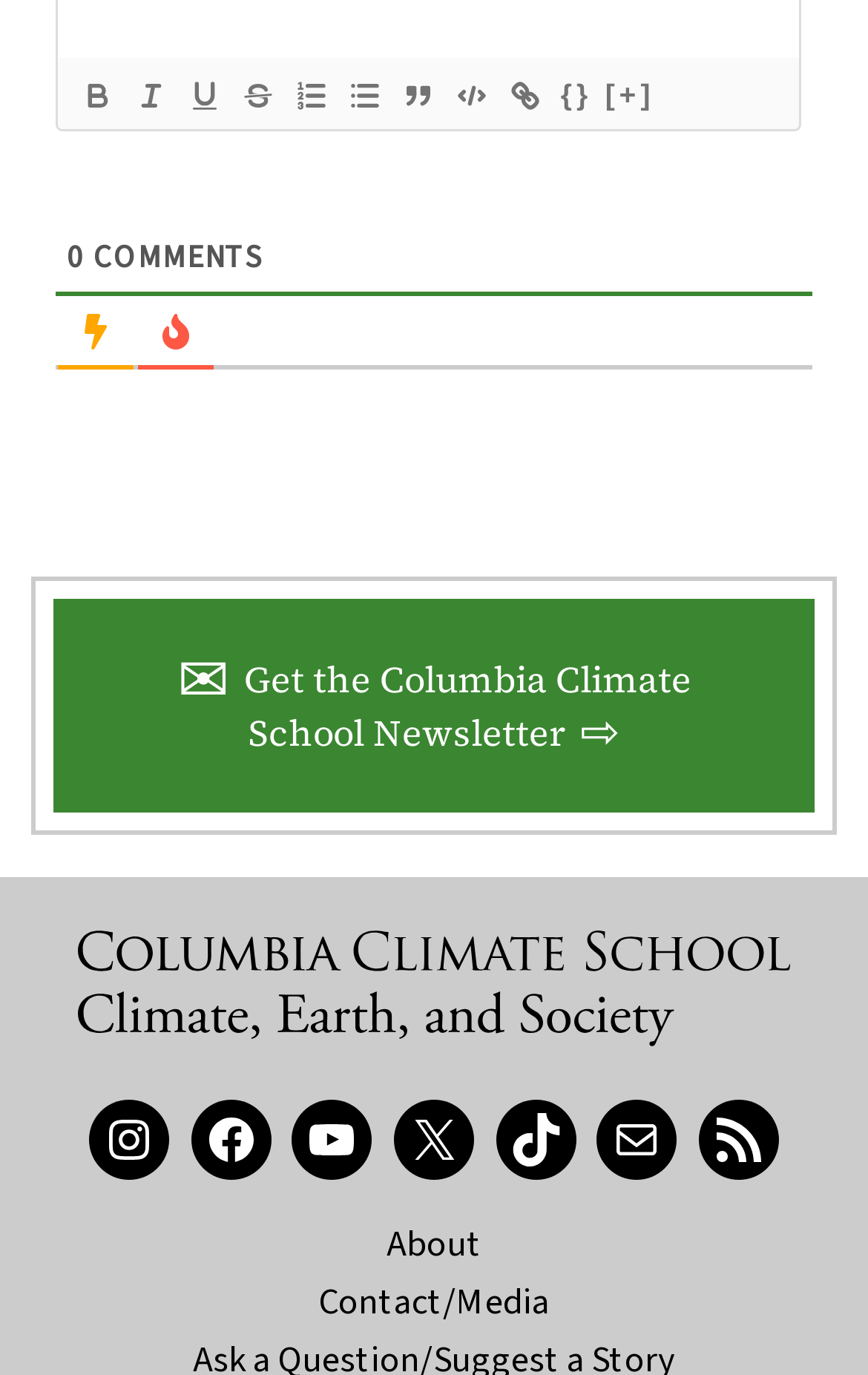Give the bounding box coordinates for the element described as: "{}".

[0.633, 0.049, 0.695, 0.088]